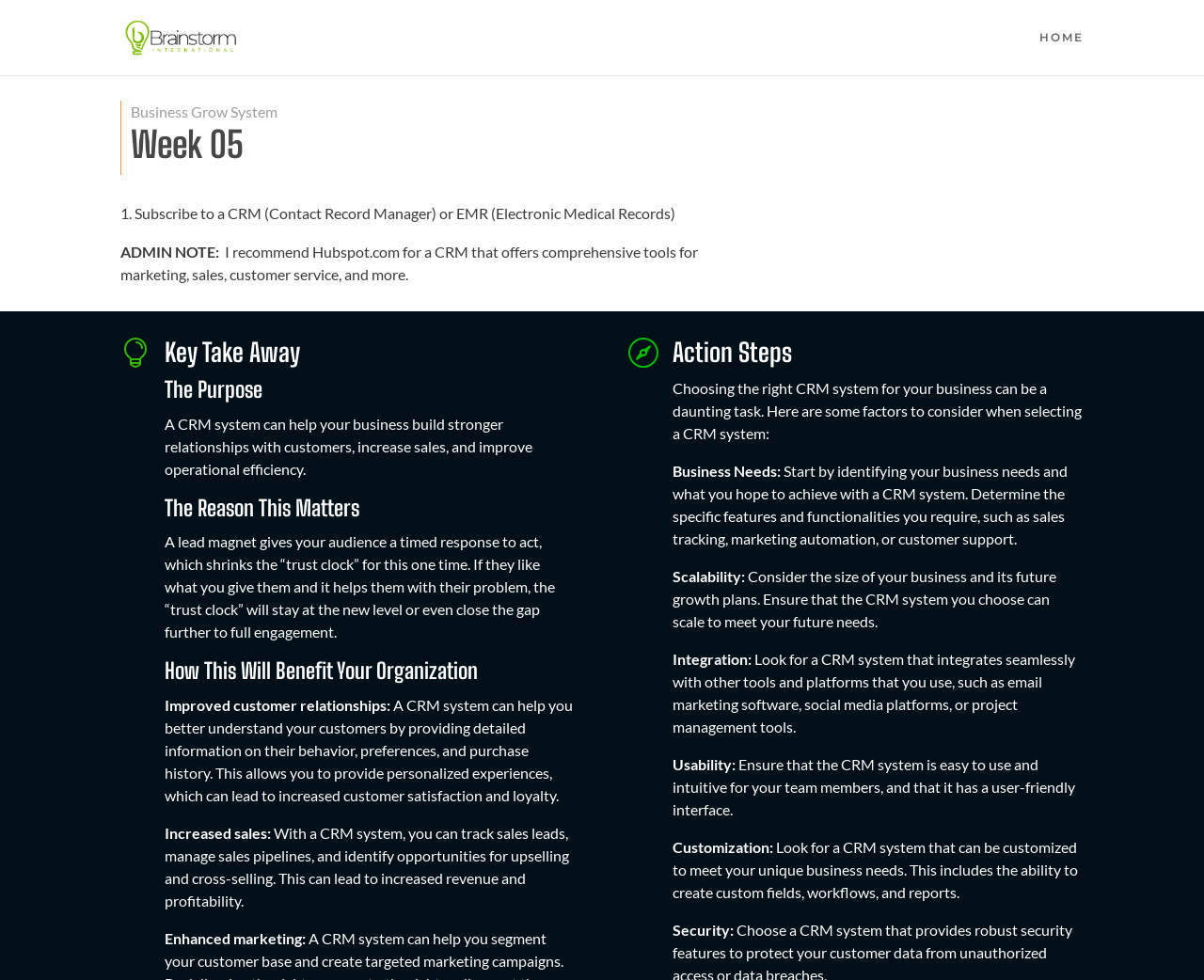Create a detailed narrative of the webpage’s visual and textual elements.

The webpage is about "Business Grow Professional Web Sites Made Simple" and appears to be a lesson or tutorial on using a CRM (Contact Record Manager) or EMR (Electronic Medical Records) system. 

At the top, there is a logo image and a link with the same title as the webpage. On the top right, there is a "HOME" link. 

Below the logo, there is a heading "Week 05" and a list marker "1." followed by a paragraph of text about subscribing to a CRM or EMR system. 

An "ADMIN NOTE" section is located below, recommending Hubspot.com as a CRM that offers comprehensive tools for marketing, sales, customer service, and more. 

The main content of the webpage is divided into sections, including "Key Take Away", "The Purpose", "The Reason This Matters", "How This Will Benefit Your Organization", and "Action Steps". 

Under "Key Take Away", there is a heading and a paragraph of text about how a CRM system can help businesses build stronger relationships with customers, increase sales, and improve operational efficiency. 

The "The Purpose" section has a heading and a paragraph of text about the purpose of a CRM system. 

The "The Reason This Matters" section has a heading and a long paragraph of text about how a lead magnet can help shrink the "trust clock" and increase engagement. 

The "How This Will Benefit Your Organization" section has a heading and three subheadings: "Improved customer relationships", "Increased sales", and "Enhanced marketing", each with a paragraph of text explaining the benefits. 

Finally, the "Action Steps" section has a heading and a paragraph of text about choosing the right CRM system for a business, followed by four subheadings: "Business Needs", "Scalability", "Integration", and "Usability", each with a paragraph of text providing guidance on selecting a CRM system.